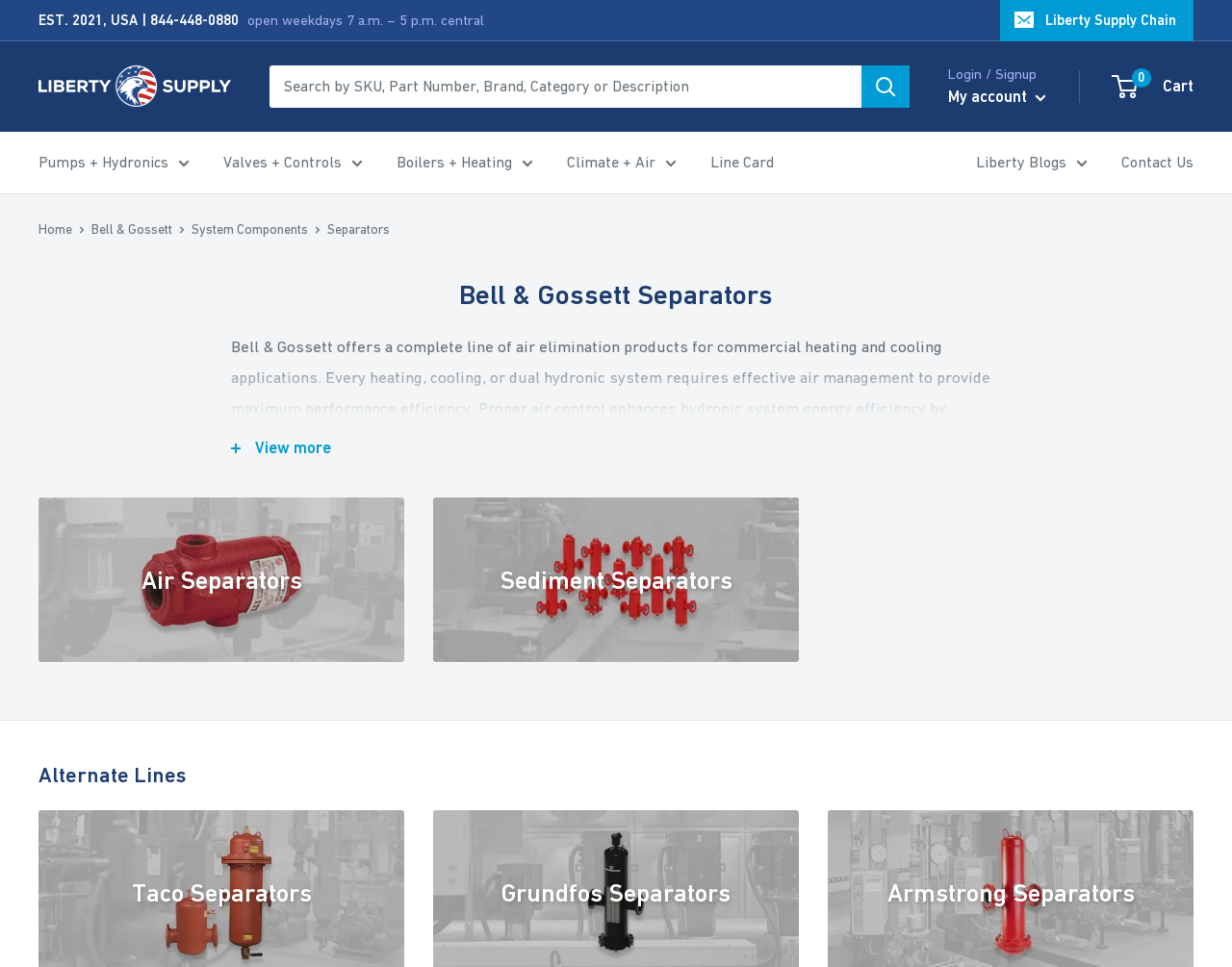Please determine the bounding box coordinates of the clickable area required to carry out the following instruction: "Explore the Pumps + Hydronics category". The coordinates must be four float numbers between 0 and 1, represented as [left, top, right, bottom].

[0.031, 0.153, 0.154, 0.183]